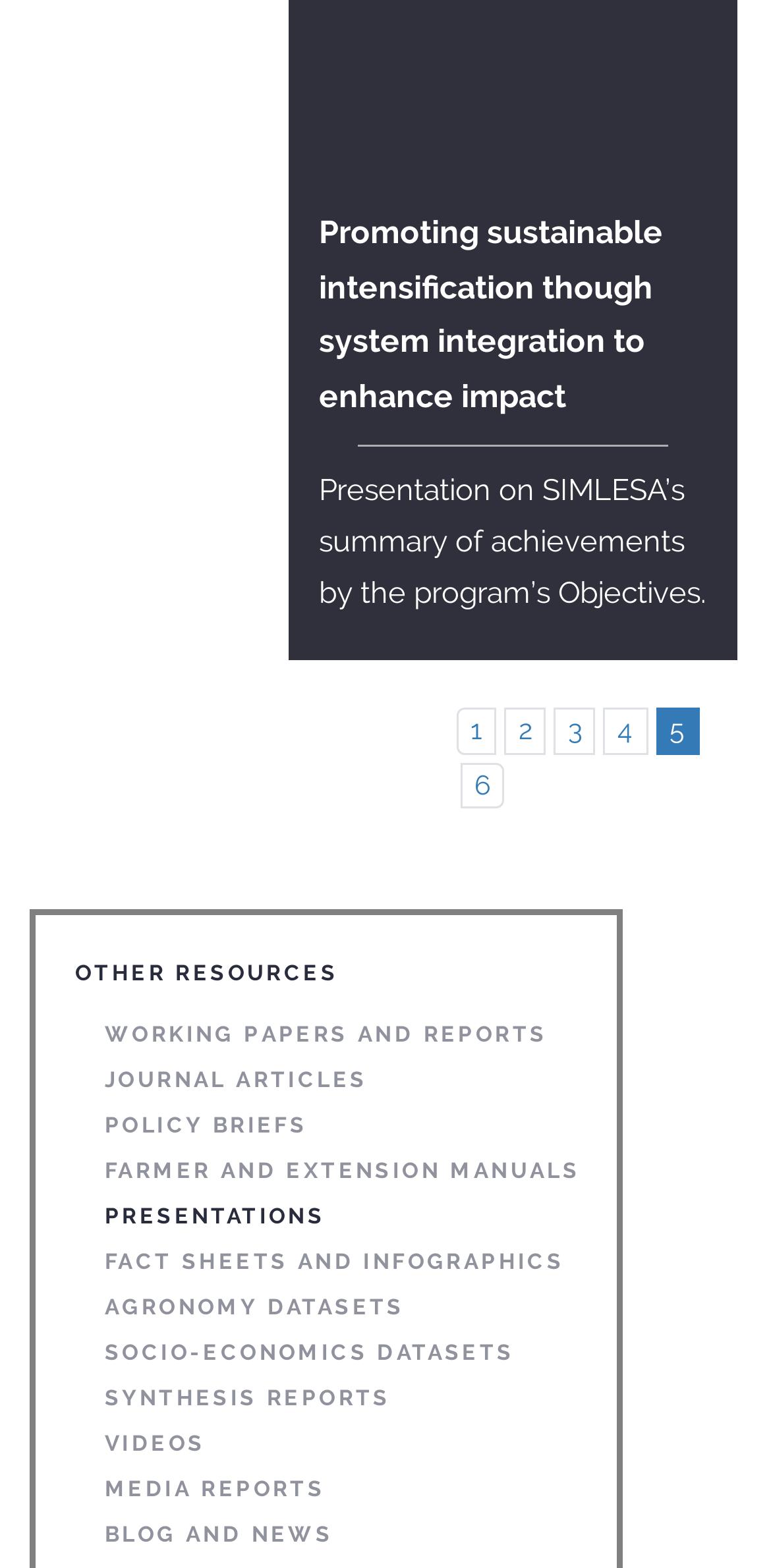How many links are there in the 'OTHER RESOURCES' section?
Refer to the image and offer an in-depth and detailed answer to the question.

The 'OTHER RESOURCES' section is located at the bottom left of the webpage, and it contains 11 links, including 'WORKING PAPERS AND REPORTS', 'JOURNAL ARTICLES', 'POLICY BRIEFS', and so on.